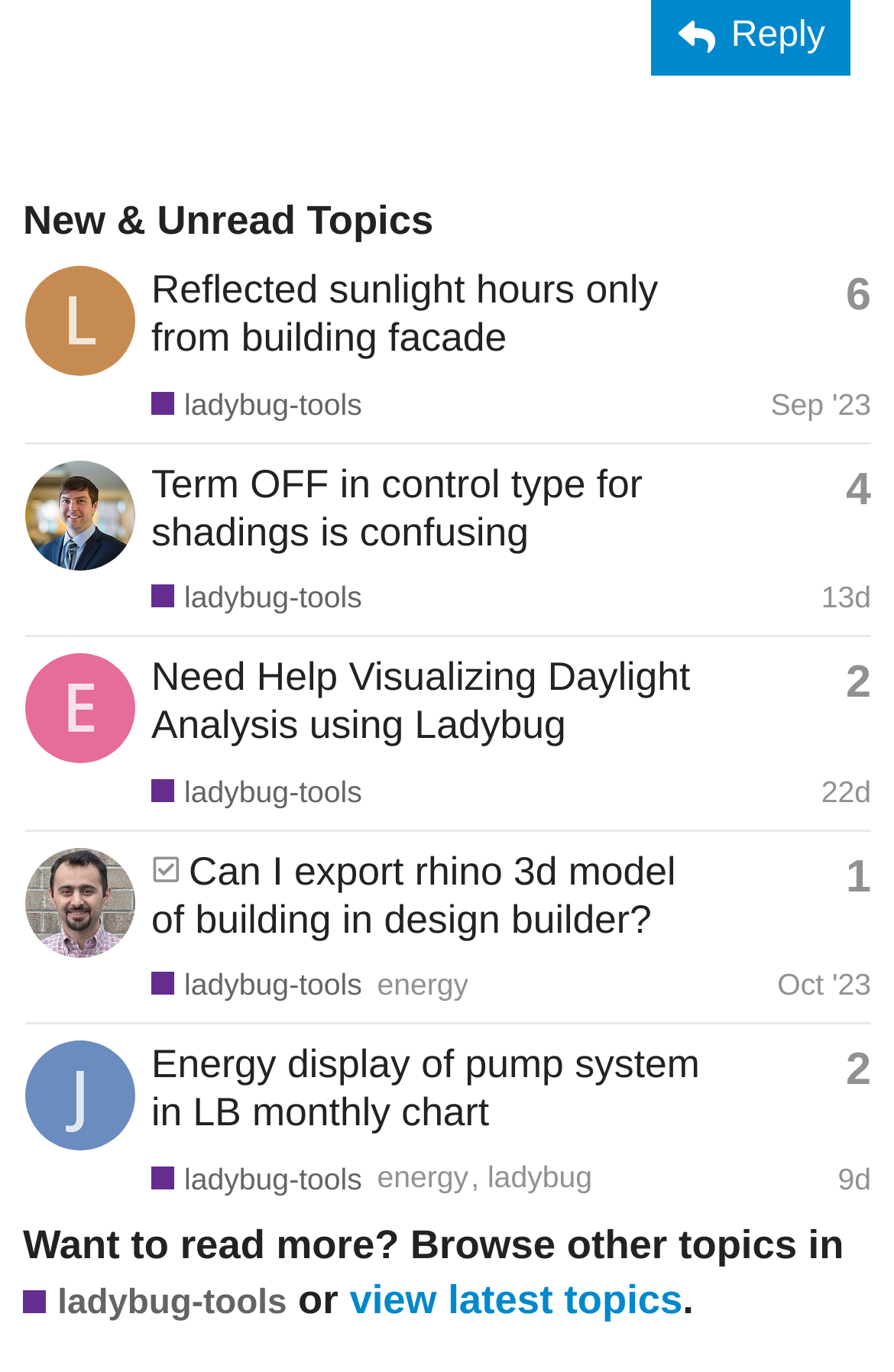How many replies does the topic 'Reflected sunlight hours only from building facade' have?
Refer to the image and give a detailed answer to the query.

The topic 'Reflected sunlight hours only from building facade' has 6 replies, which is indicated by the generic element with the text 'This topic has 6 replies' in the gridcell of the table.